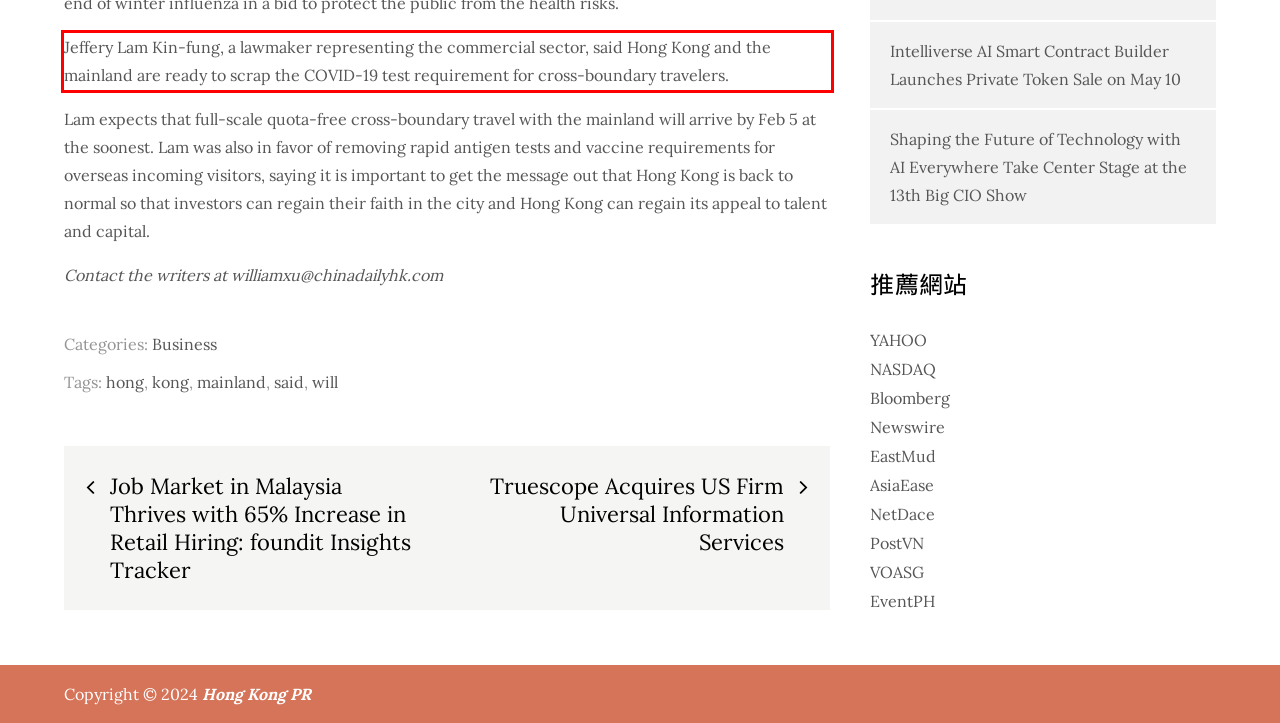Given a screenshot of a webpage with a red bounding box, please identify and retrieve the text inside the red rectangle.

Jeffery Lam Kin-fung, a lawmaker representing the commercial sector, said Hong Kong and the mainland are ready to scrap the COVID-19 test requirement for cross-boundary travelers.